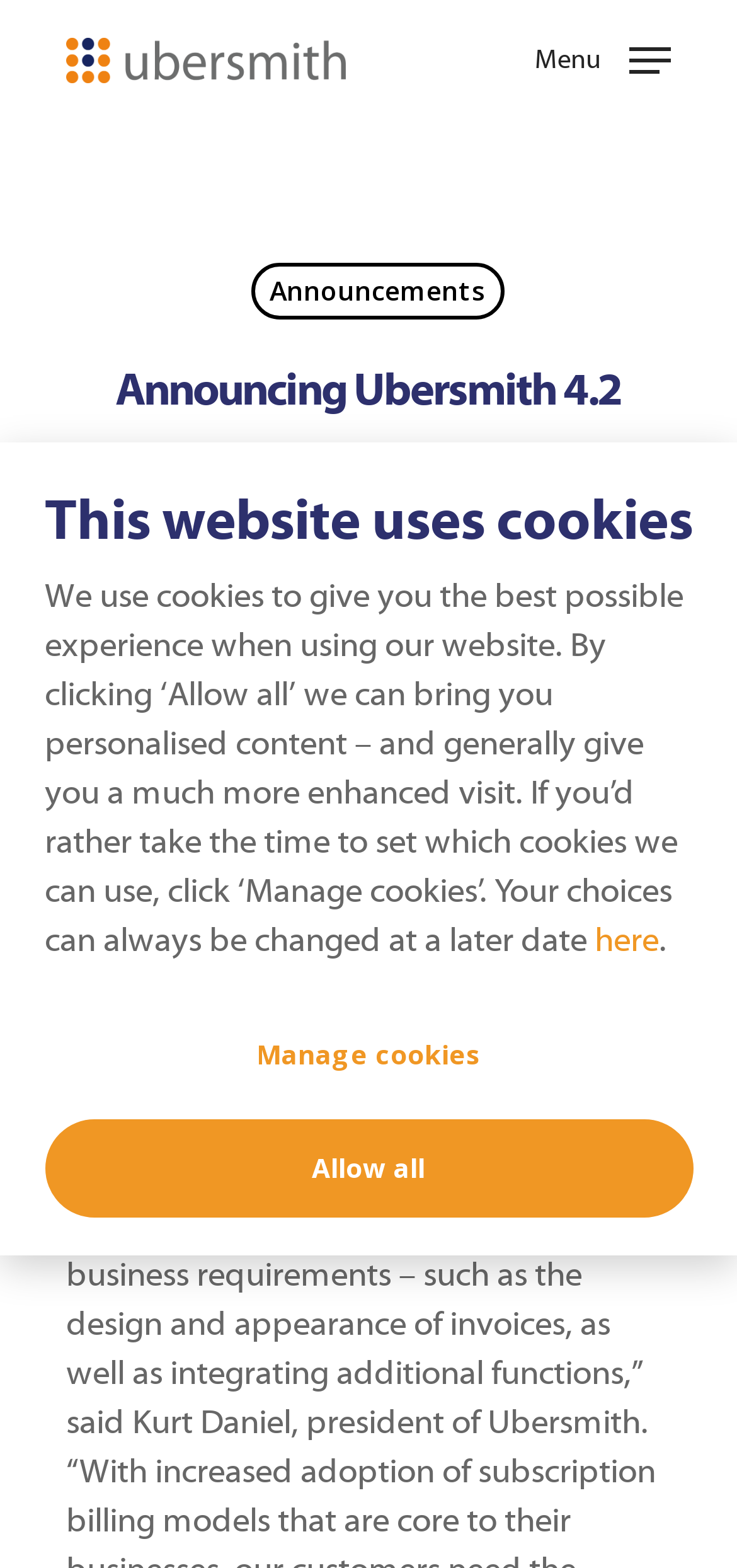Using the provided description Christy Joo, find the bounding box coordinates for the UI element. Provide the coordinates in (top-left x, top-left y, bottom-right x, bottom-right y) format, ensuring all values are between 0 and 1.

[0.246, 0.291, 0.426, 0.314]